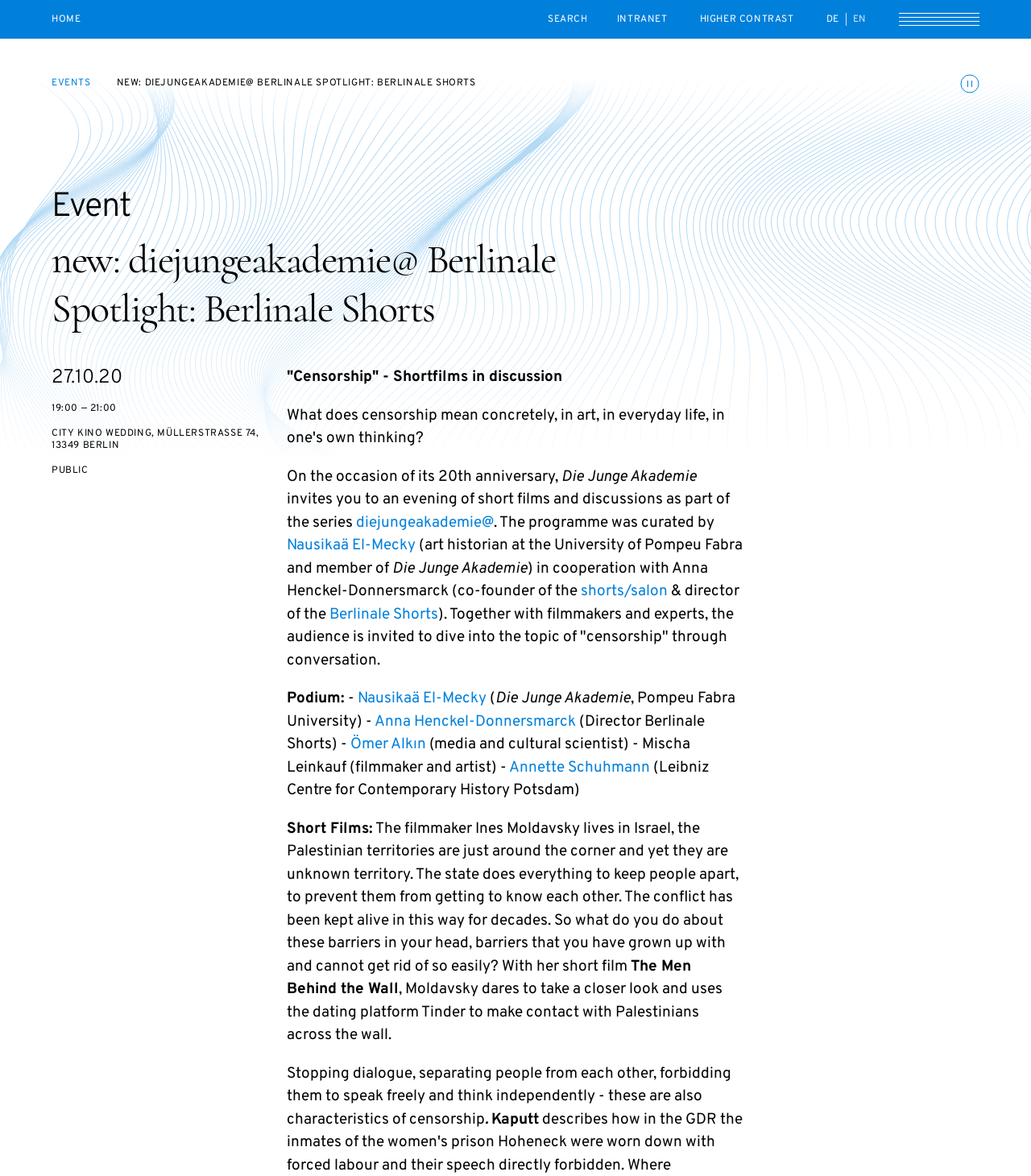Determine the bounding box coordinates of the clickable element to achieve the following action: 'explore Health Tips'. Provide the coordinates as four float values between 0 and 1, formatted as [left, top, right, bottom].

None